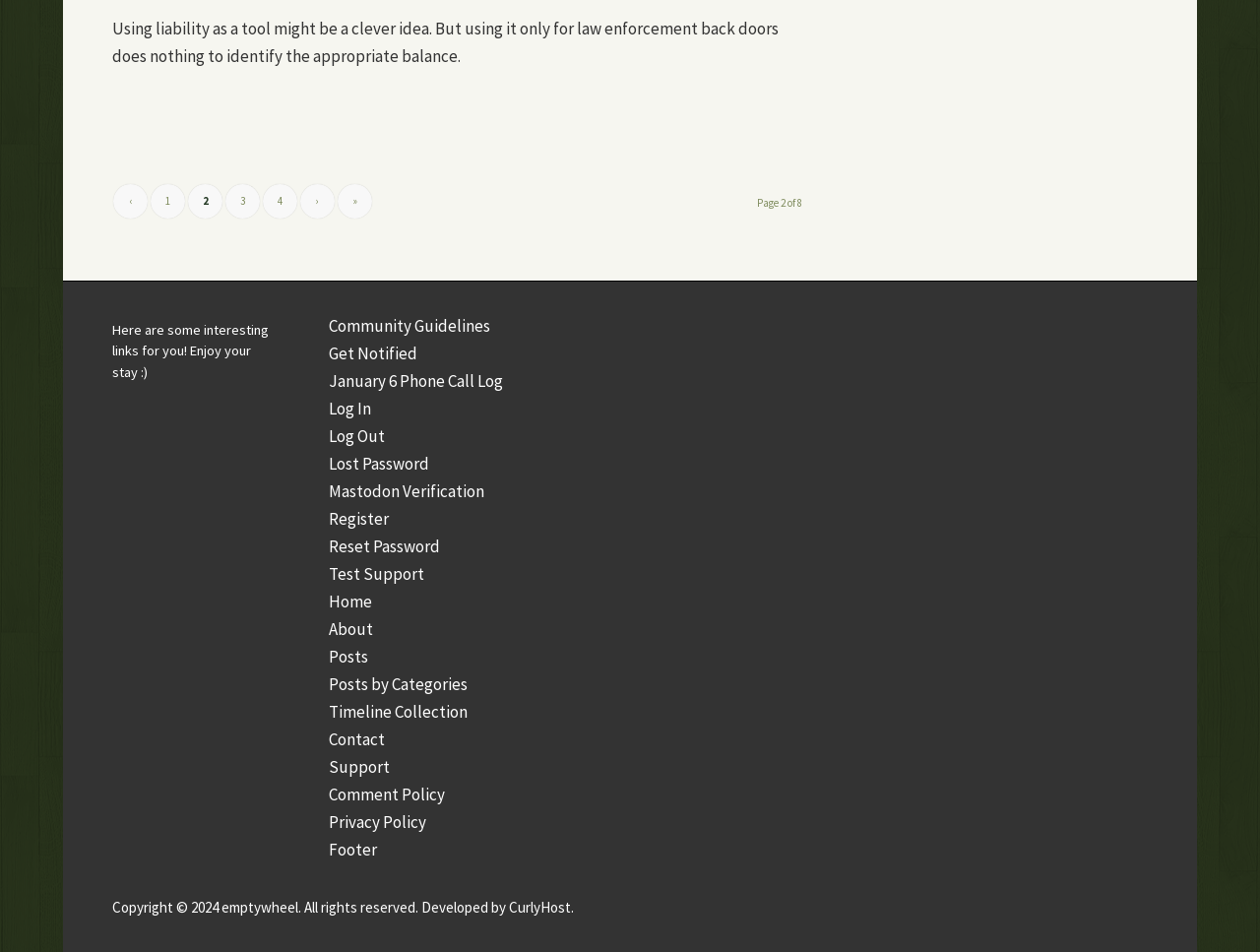Identify the bounding box coordinates of the element that should be clicked to fulfill this task: "View posts". The coordinates should be provided as four float numbers between 0 and 1, i.e., [left, top, right, bottom].

[0.261, 0.679, 0.292, 0.701]